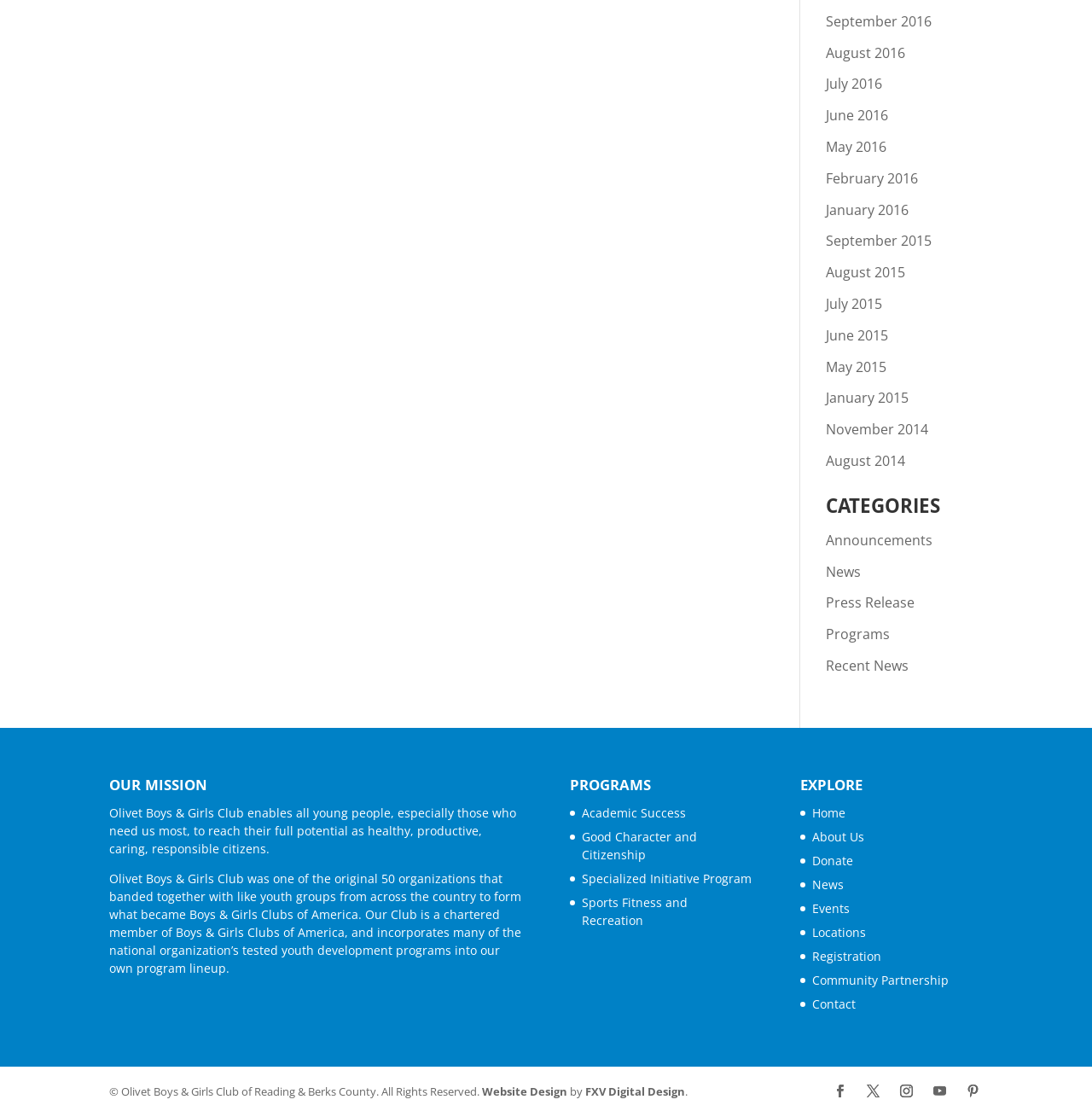Please identify the bounding box coordinates of the element that needs to be clicked to execute the following command: "Follow Olivet Boys & Girls Club on YouTube". Provide the bounding box using four float numbers between 0 and 1, formatted as [left, top, right, bottom].

[0.855, 0.967, 0.866, 0.989]